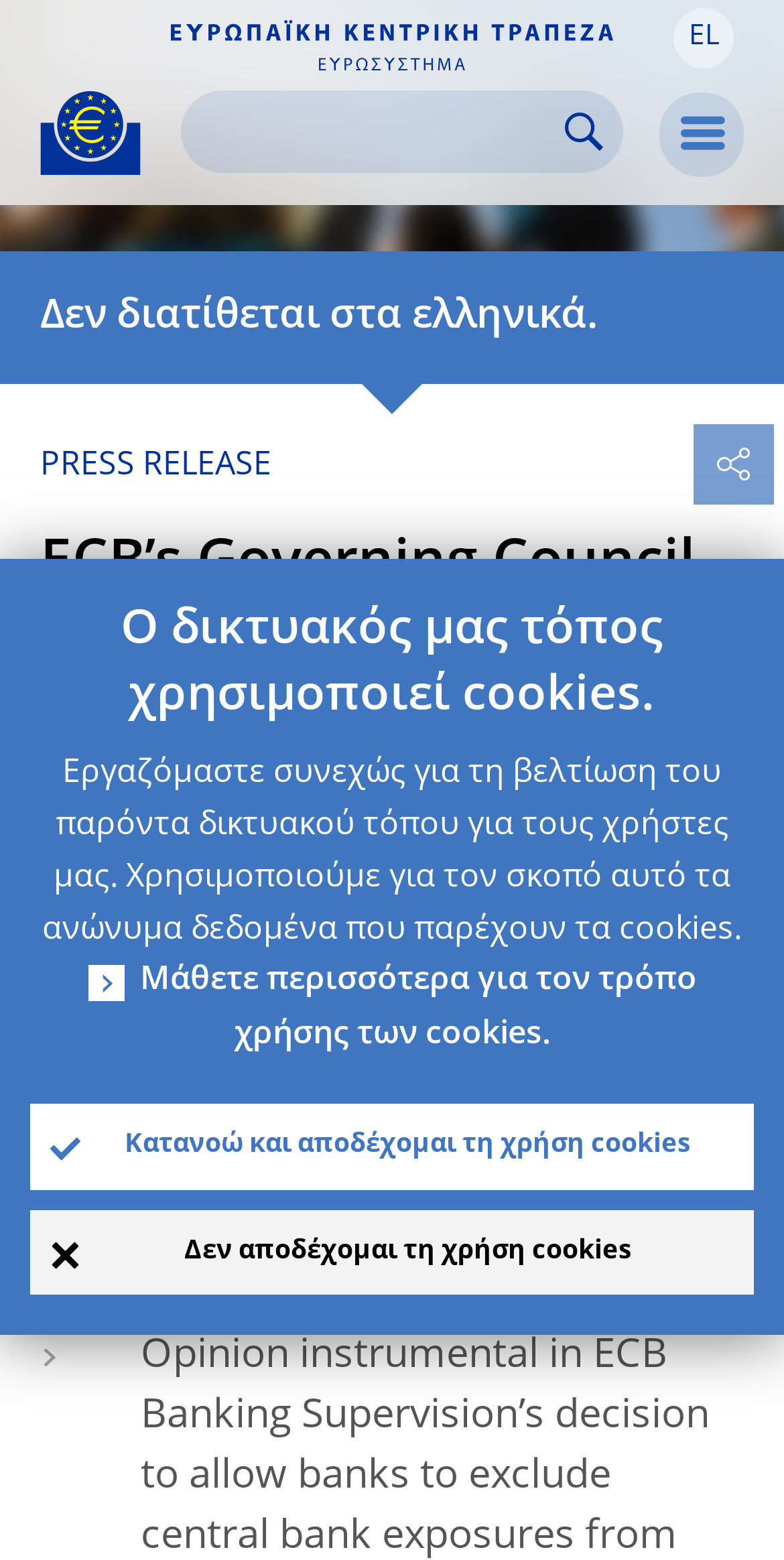Find the bounding box coordinates for the area that must be clicked to perform this action: "Learn about Item Management".

None